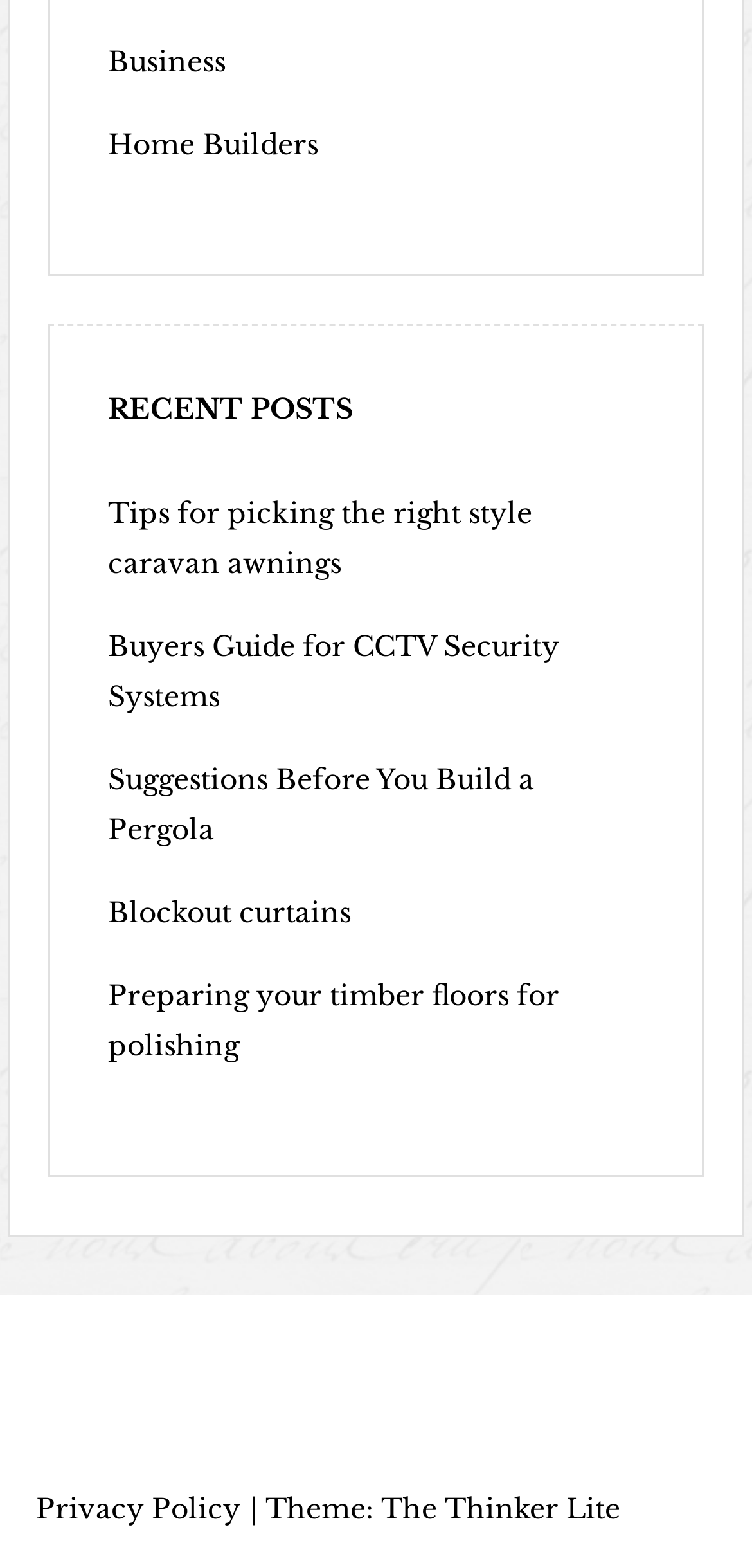Indicate the bounding box coordinates of the element that must be clicked to execute the instruction: "Learn about preparing your timber floors for polishing". The coordinates should be given as four float numbers between 0 and 1, i.e., [left, top, right, bottom].

[0.143, 0.623, 0.743, 0.677]